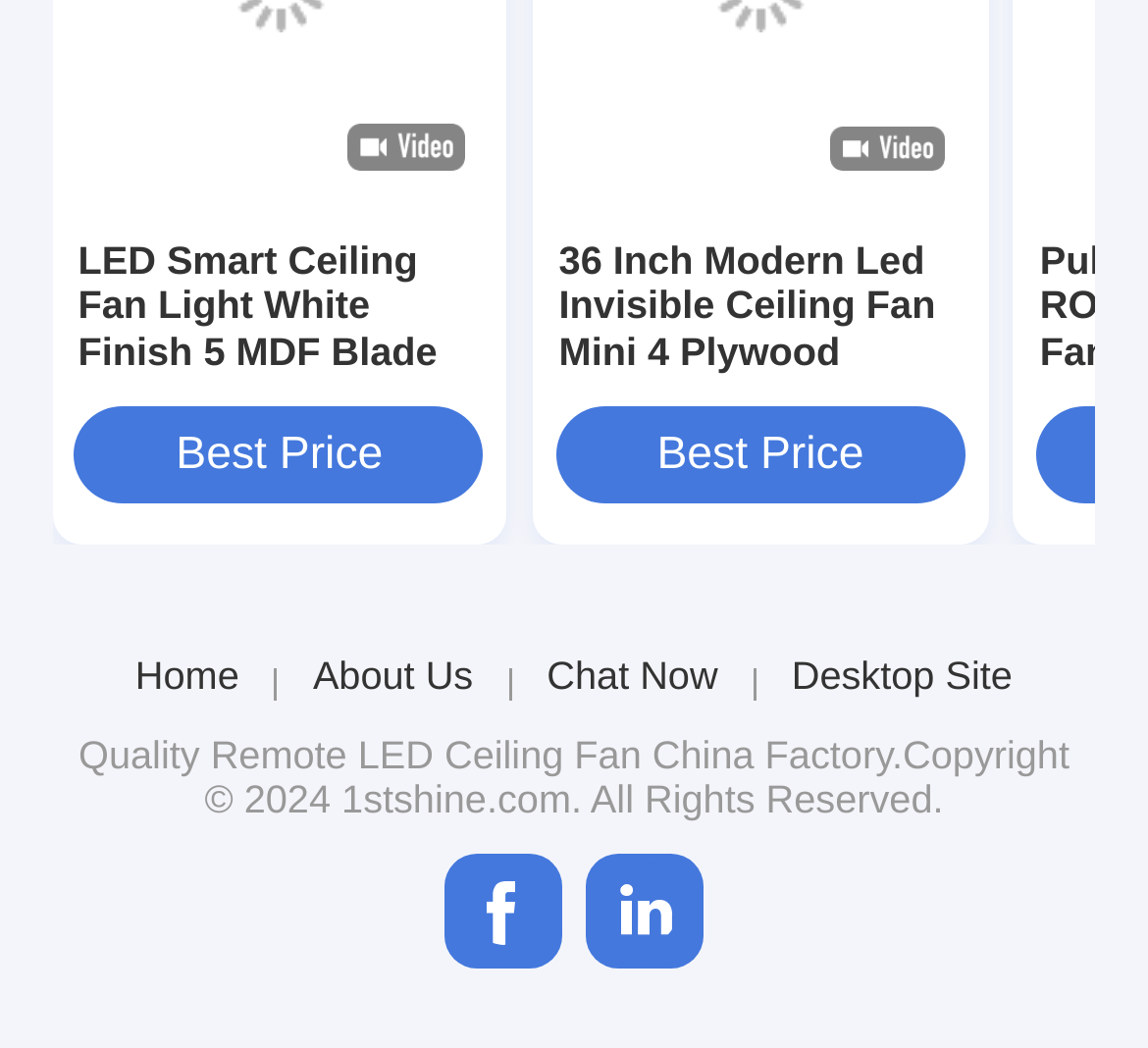From the element description: "info@creativeorgdesign.com", extract the bounding box coordinates of the UI element. The coordinates should be expressed as four float numbers between 0 and 1, in the order [left, top, right, bottom].

None